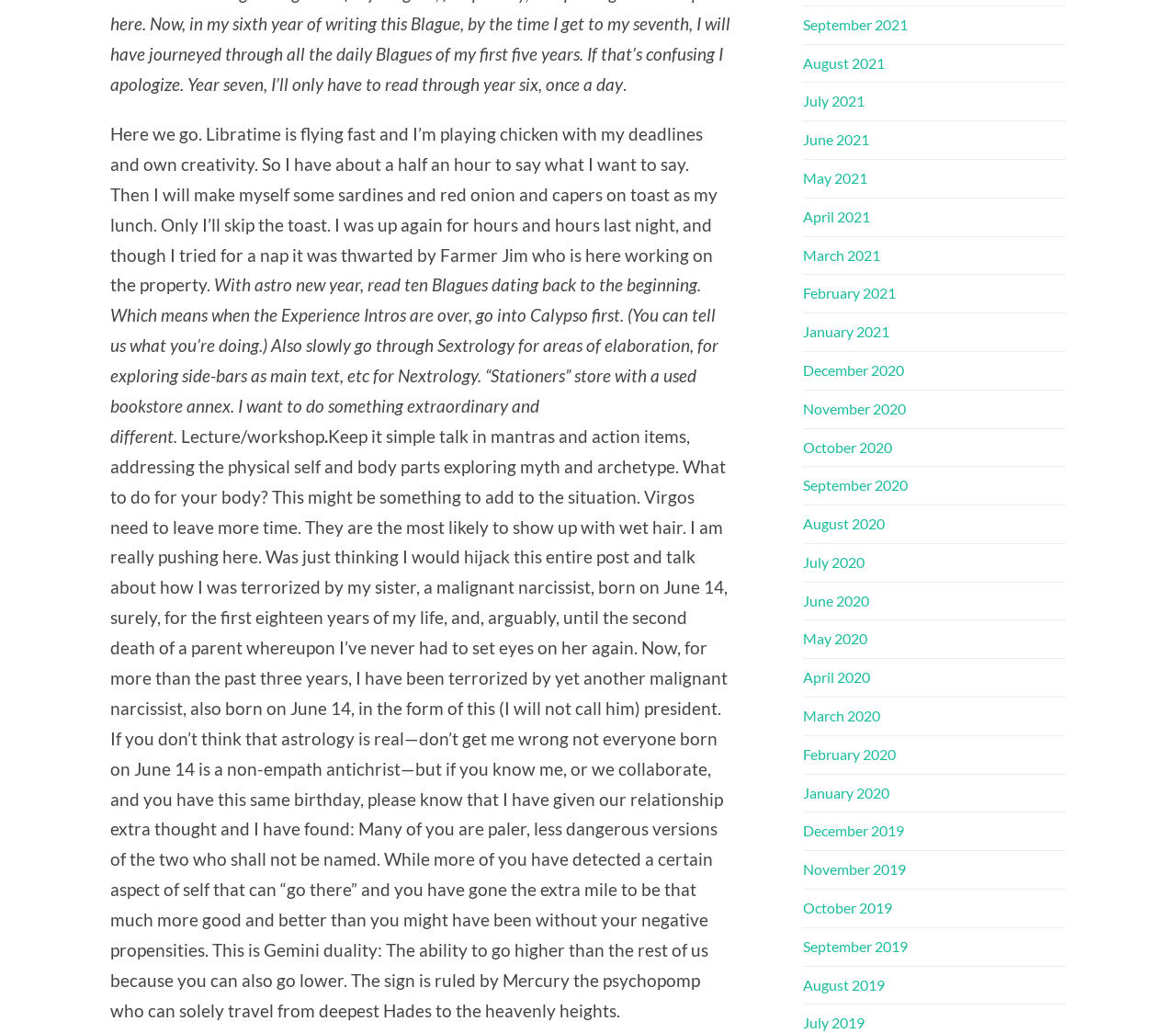What is the author's experience with malignant narcissists?
Using the visual information, respond with a single word or phrase.

Terrorized